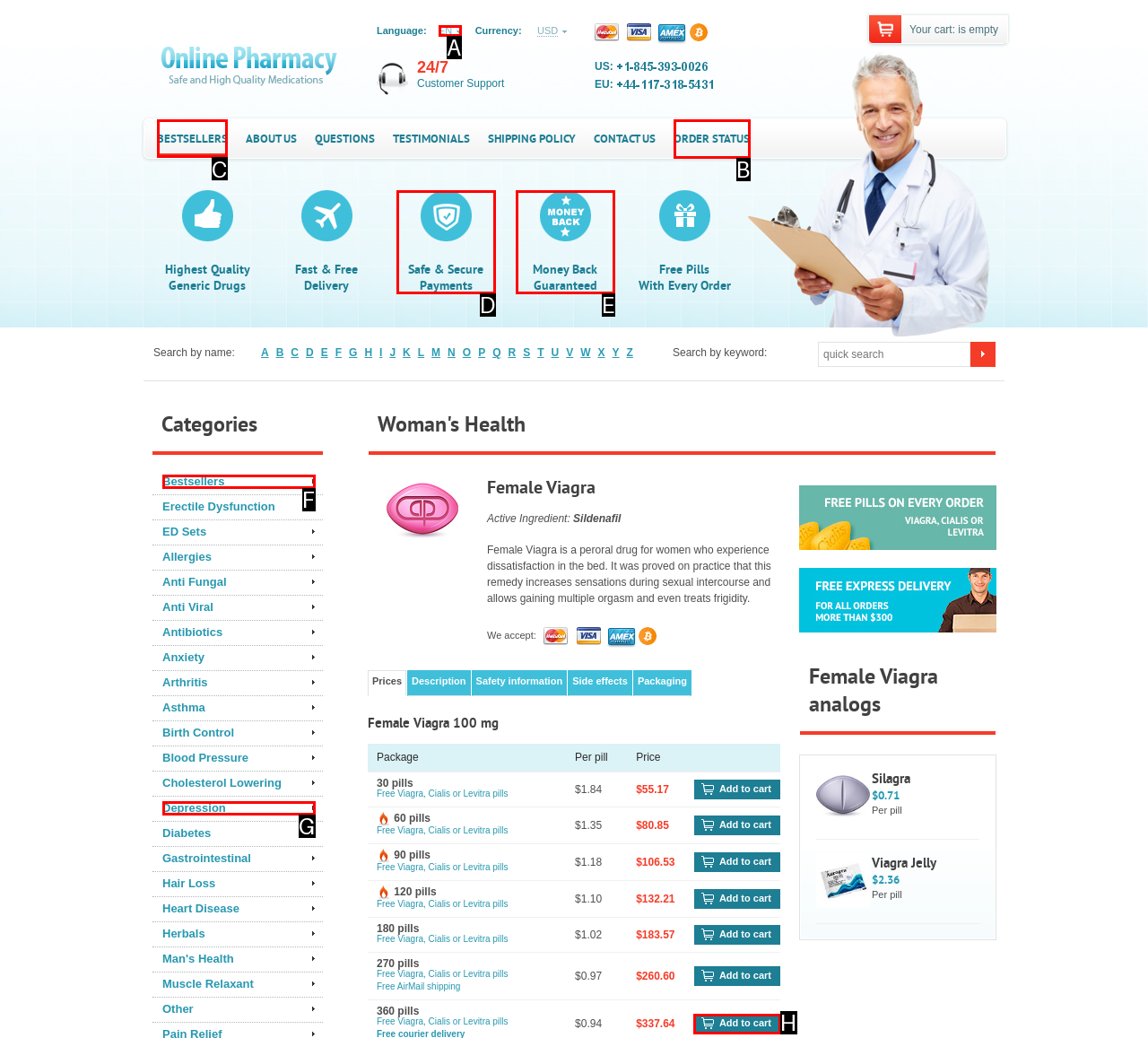Select the letter associated with the UI element you need to click to perform the following action: View recent changes
Reply with the correct letter from the options provided.

None